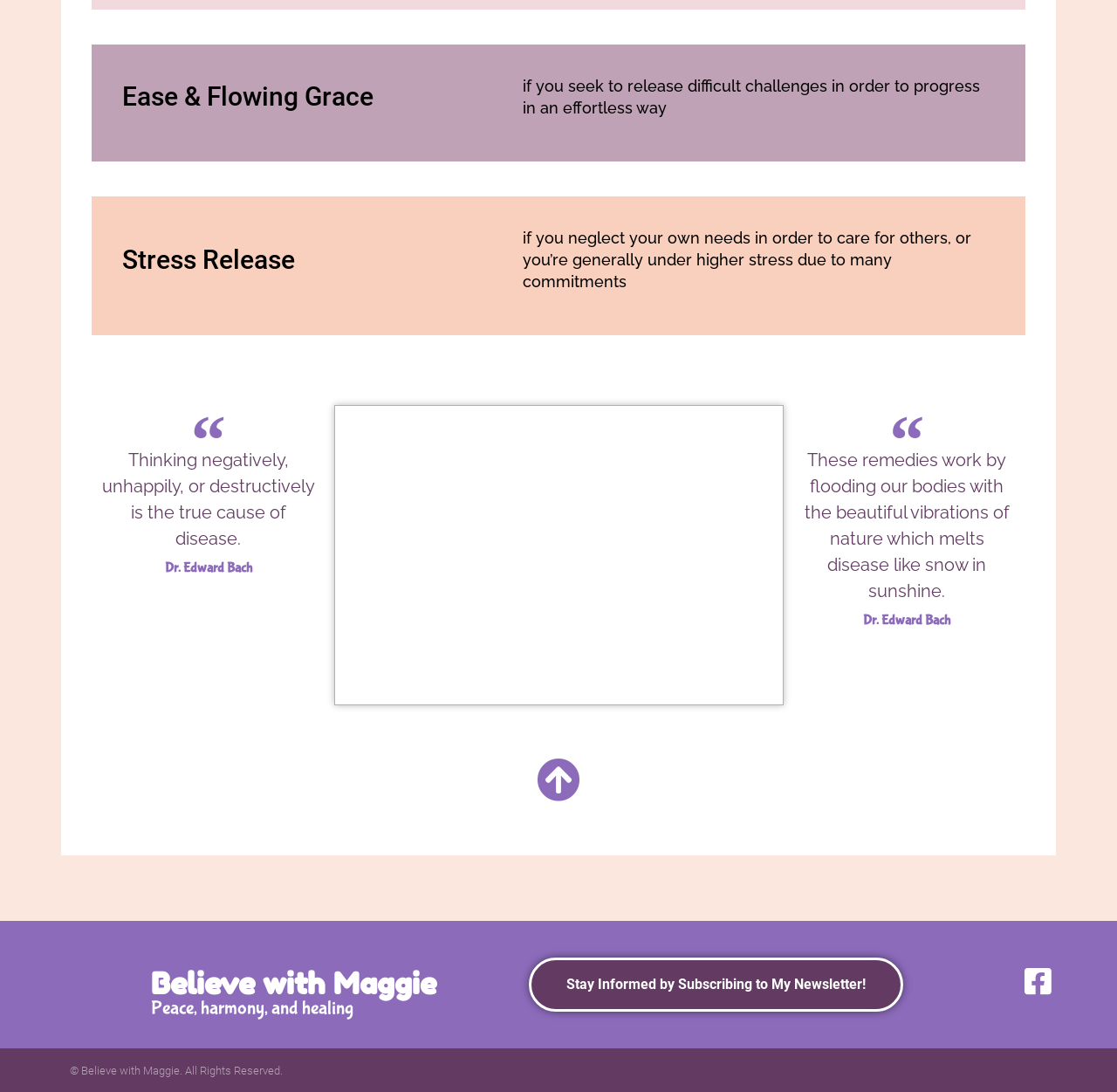Provide a short answer using a single word or phrase for the following question: 
What is the copyright information on the webpage?

Believe with Maggie. All Rights Reserved.